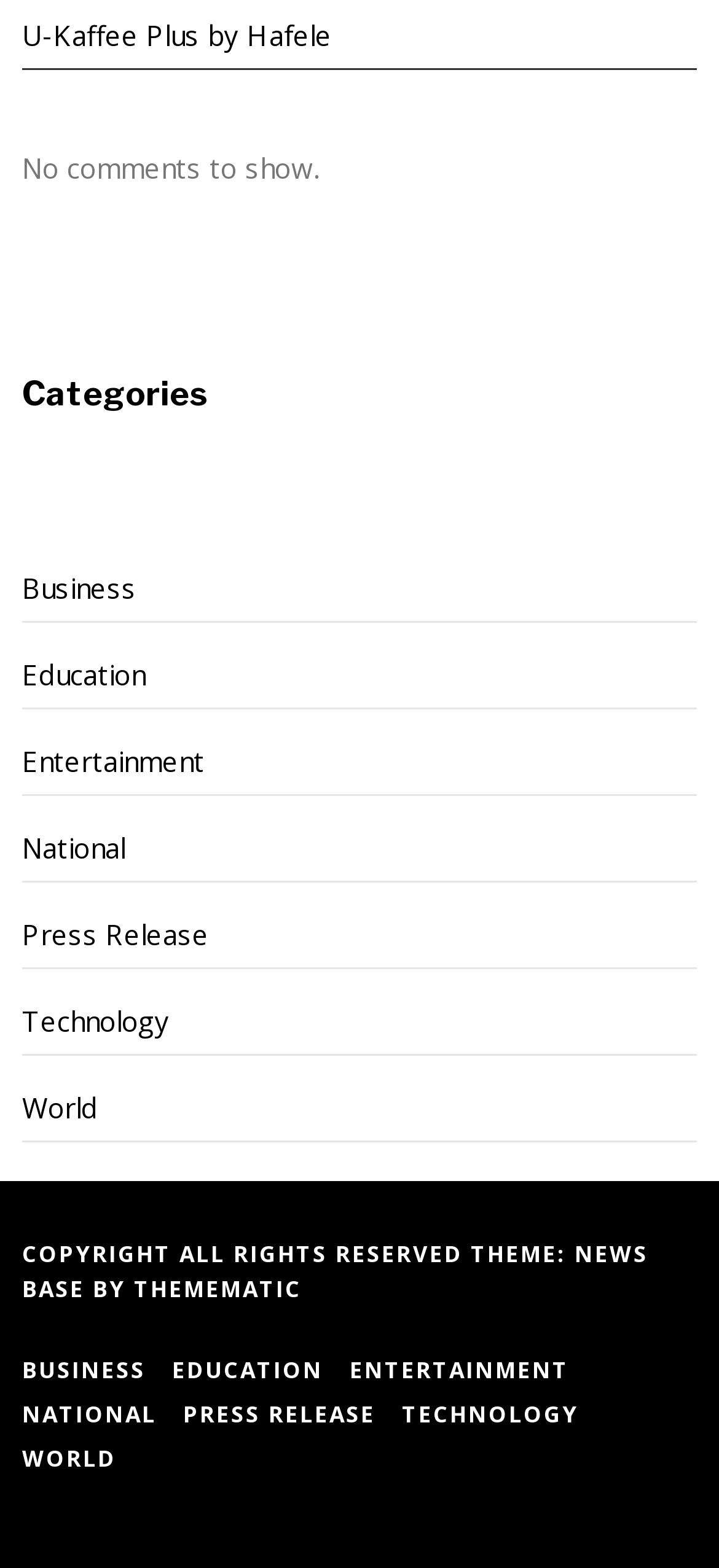How many categories are listed?
Please answer the question with a single word or phrase, referencing the image.

8